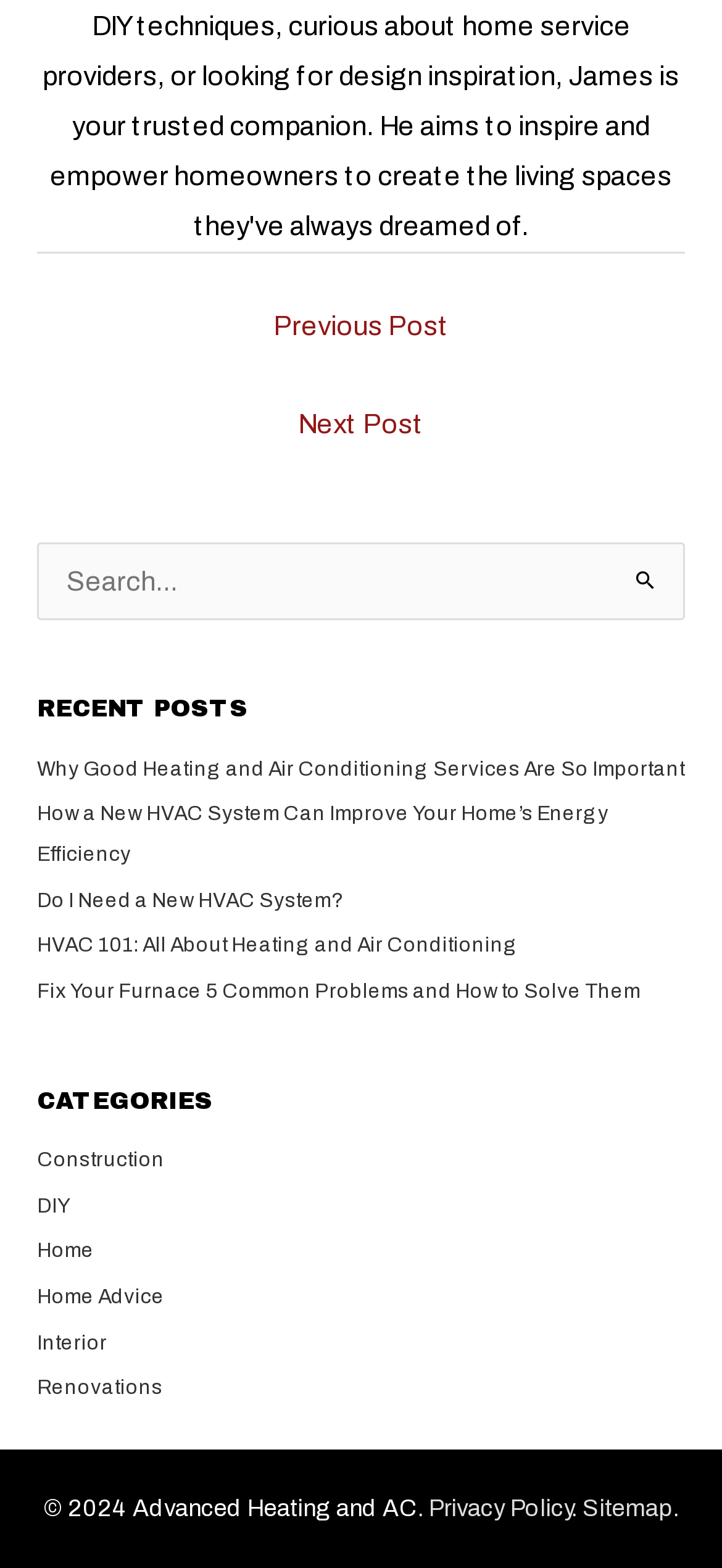Find the bounding box coordinates of the clickable area required to complete the following action: "Browse categories".

[0.051, 0.694, 0.949, 0.713]